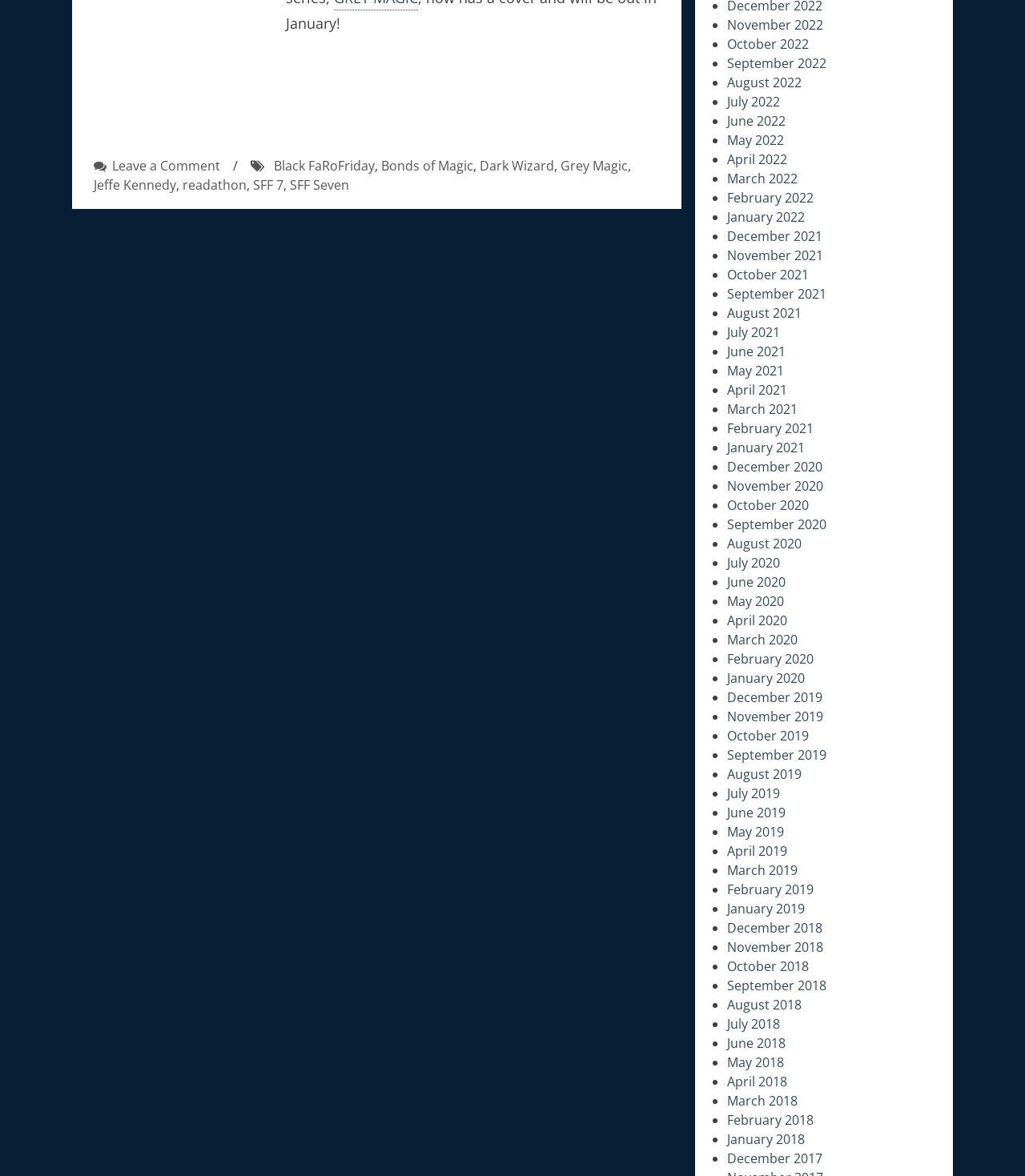Locate the bounding box coordinates of the element that should be clicked to execute the following instruction: "Browse 'SFF Seven' page".

[0.283, 0.15, 0.341, 0.165]